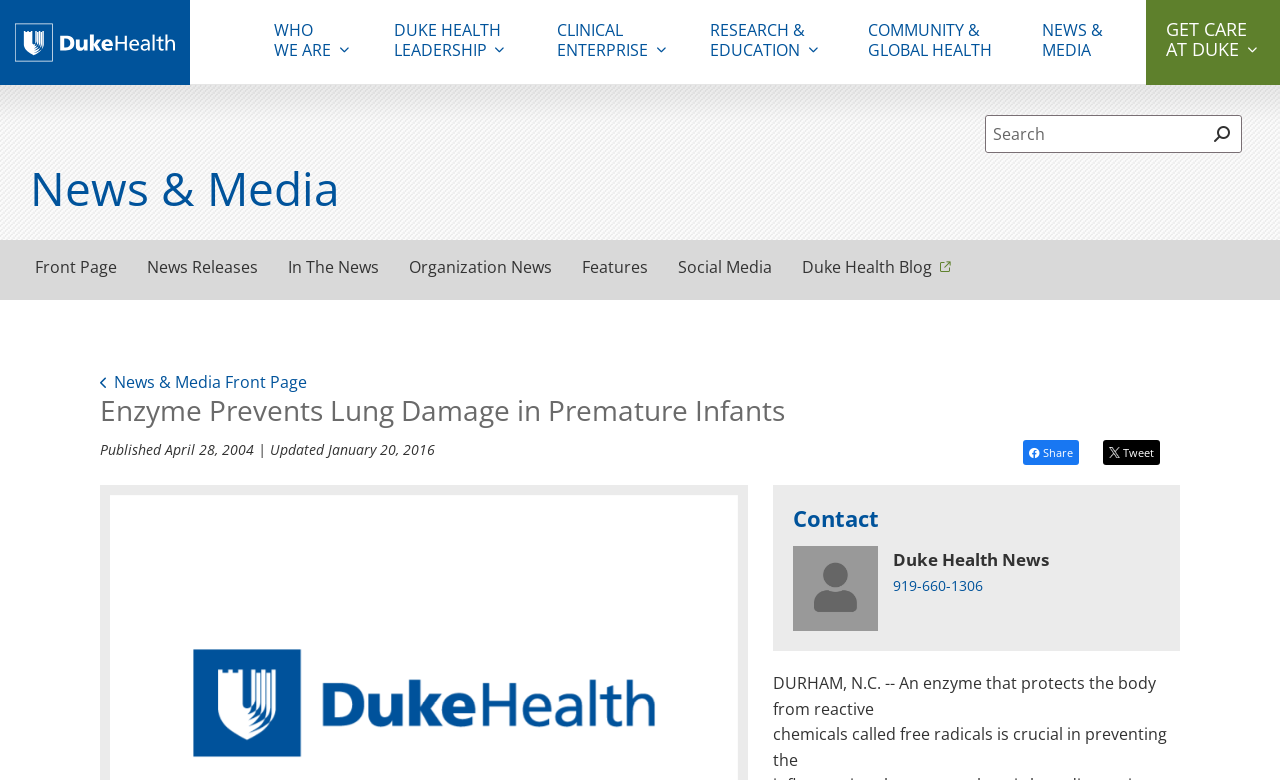Highlight the bounding box coordinates of the element that should be clicked to carry out the following instruction: "Call the contact number". The coordinates must be given as four float numbers ranging from 0 to 1, i.e., [left, top, right, bottom].

[0.698, 0.735, 0.906, 0.765]